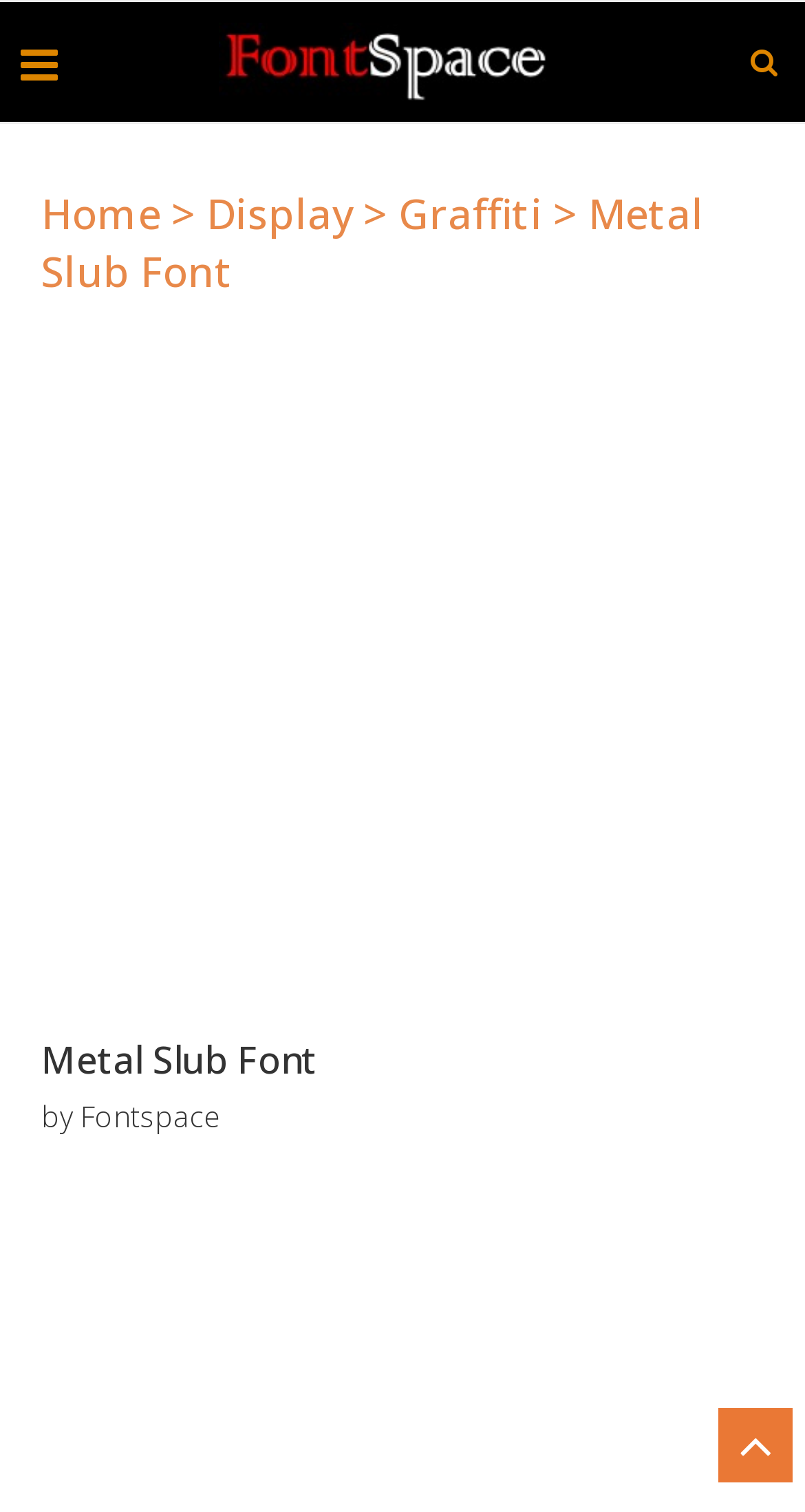Find the bounding box coordinates of the UI element according to this description: "Fees & Book List".

None